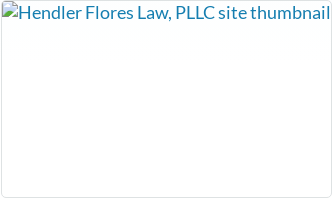Elaborate on all the elements present in the image.

The image serves as a thumbnail representing the website of Hendler Flores Law, PLLC, showcasing their brand identity in the field of law. The design likely reflects the firm’s commitment to professionalism and client-focused service. This thumbnail is part of a broader collection highlighting award-winning law firm websites, aimed at illustrating innovative designs and effective online presence within the legal sector.